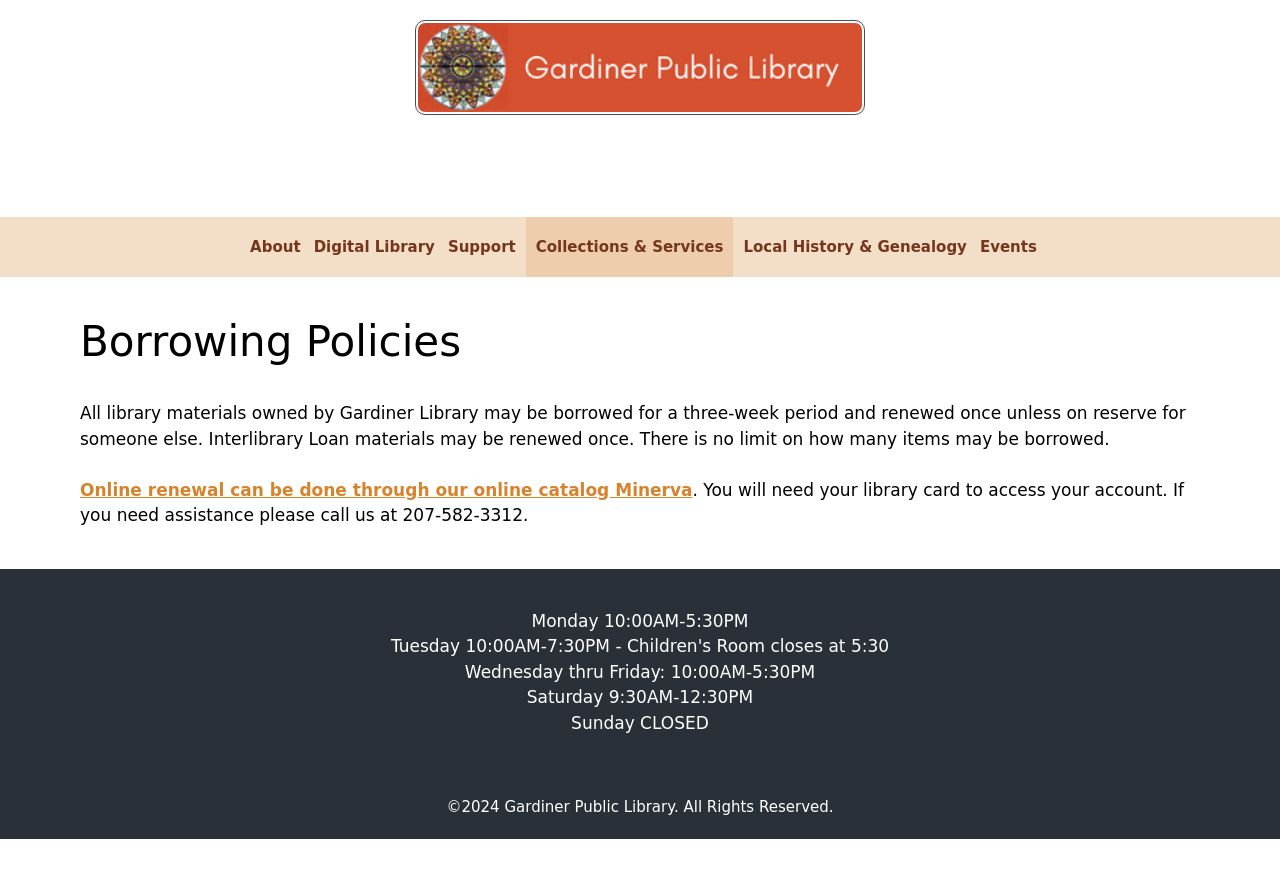Articulate a complete and detailed caption of the webpage elements.

The webpage is about the borrowing policies of the Gardiner Public Library. At the top, there is a banner with a logo of the library and a link to the library's homepage. Below the banner, there is a primary navigation menu with links to various sections of the website, including "About", "Digital Library", "Support", "Collections & Services", "Local History & Genealogy", and "Events".

The main content of the page is an article that explains the borrowing policies of the library. The article is headed by a title "Borrowing Policies" and followed by a paragraph of text that describes the borrowing period and renewal rules for library materials. There is also a link to the online catalog, Minerva, where users can renew their borrowed items online.

Below the main article, there is a section that displays the library's hours of operation, including Monday, Wednesday to Friday, Saturday, and Sunday. The hours are listed in a table-like format with each day of the week on a separate line.

At the very bottom of the page, there is a copyright notice that states "©2024 Gardiner Public Library. All Rights Reserved."